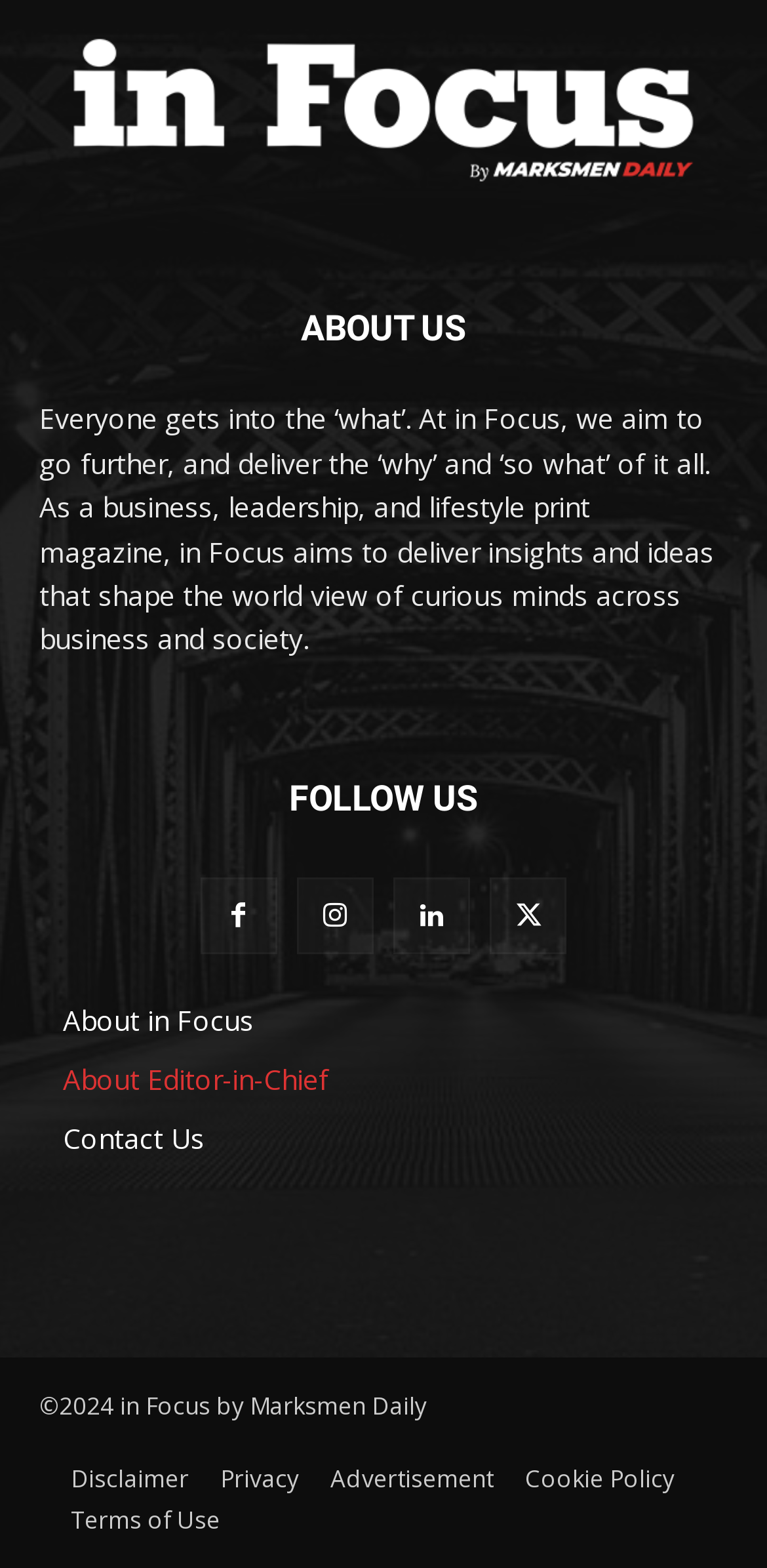Give a succinct answer to this question in a single word or phrase: 
How many social media links are available?

4